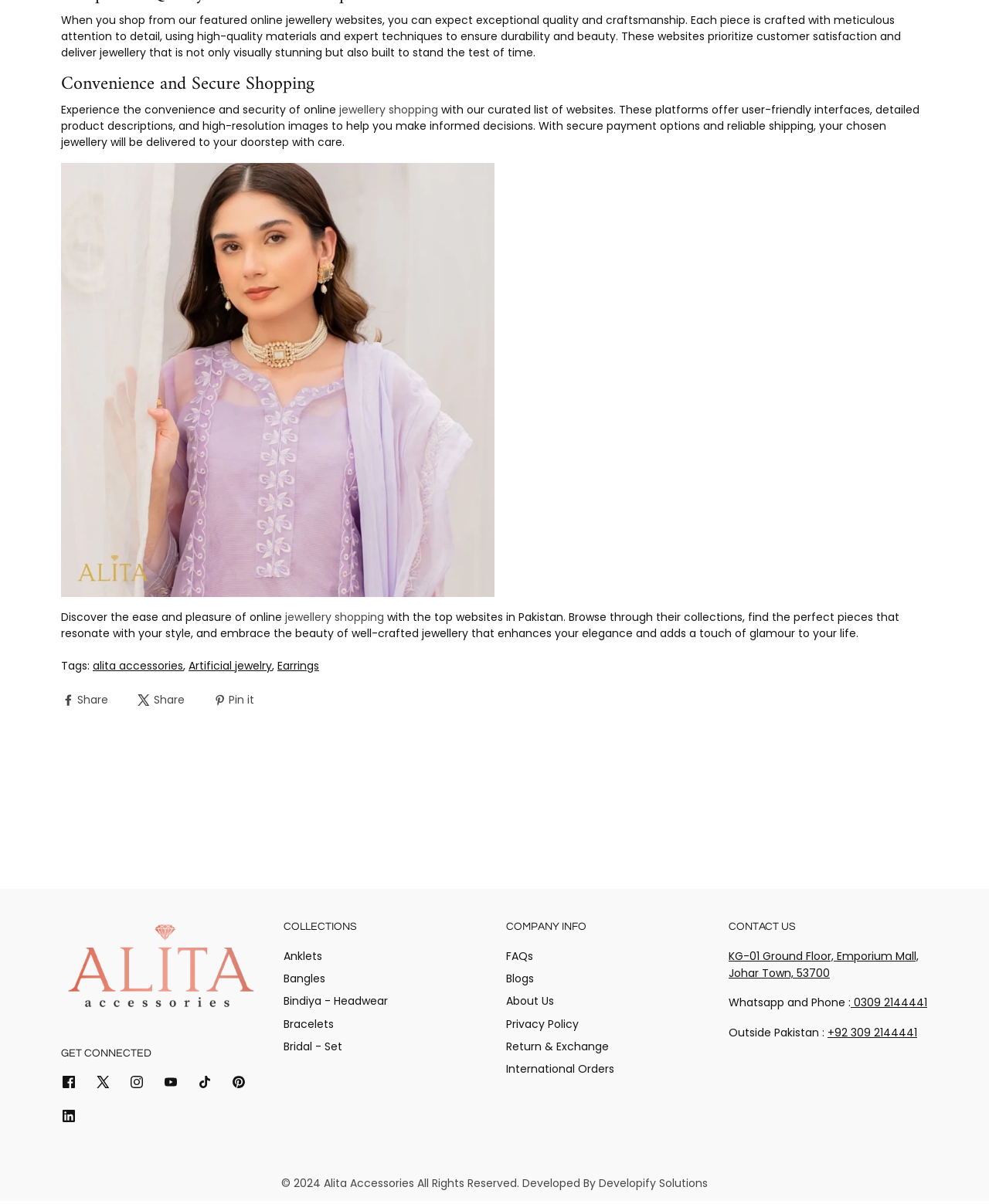Could you indicate the bounding box coordinates of the region to click in order to complete this instruction: "Follow the 'jewellery shopping' link".

[0.343, 0.084, 0.443, 0.097]